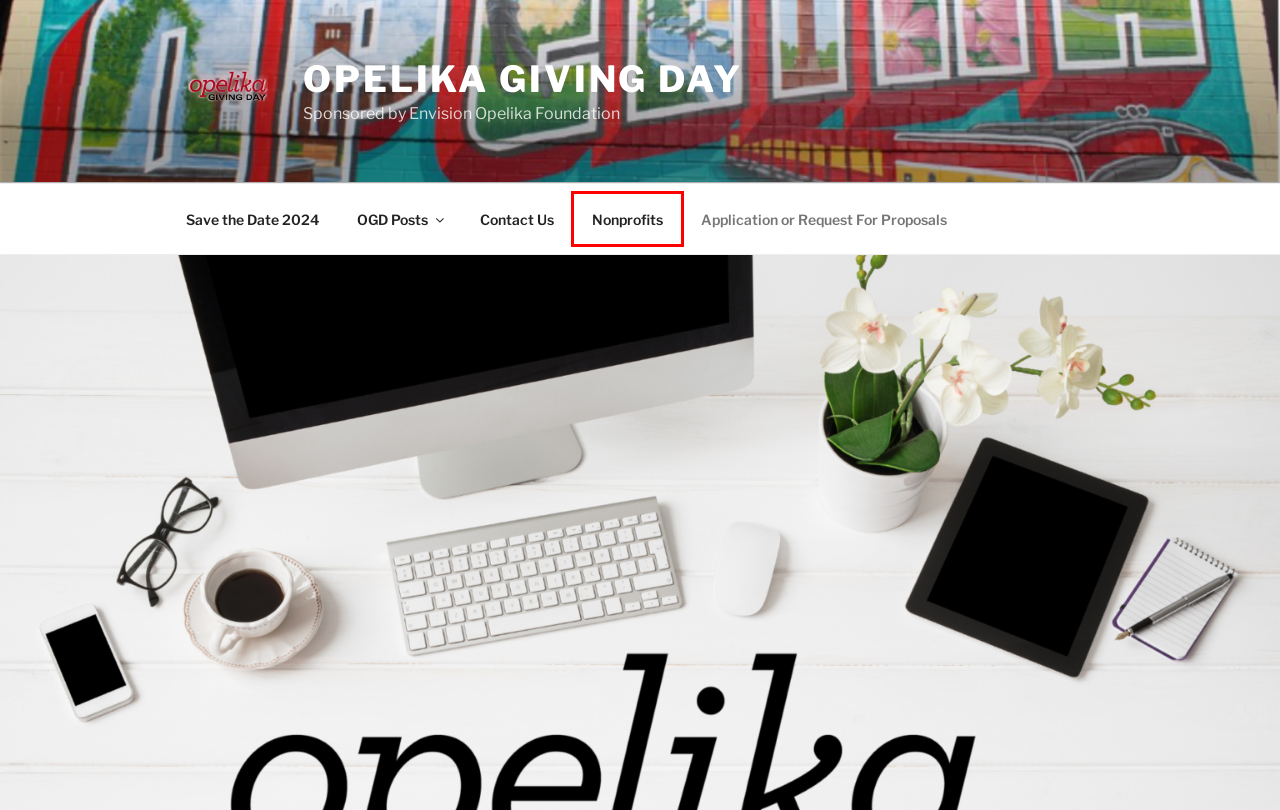Assess the screenshot of a webpage with a red bounding box and determine which webpage description most accurately matches the new page after clicking the element within the red box. Here are the options:
A. Opelika Giving Day – Sponsored by Envision Opelika Foundation
B. Application Fee 2024 – Opelika Giving Day
C. Contact Us – Opelika Giving Day
D. Blog Tool, Publishing Platform, and CMS – WordPress.org
E. Privacy Policy – Opelika Giving Day
F. Nonprofits – Opelika Giving Day
G. OGD Posts – Opelika Giving Day
H. OGD 2024 – Opelika Giving Day

F